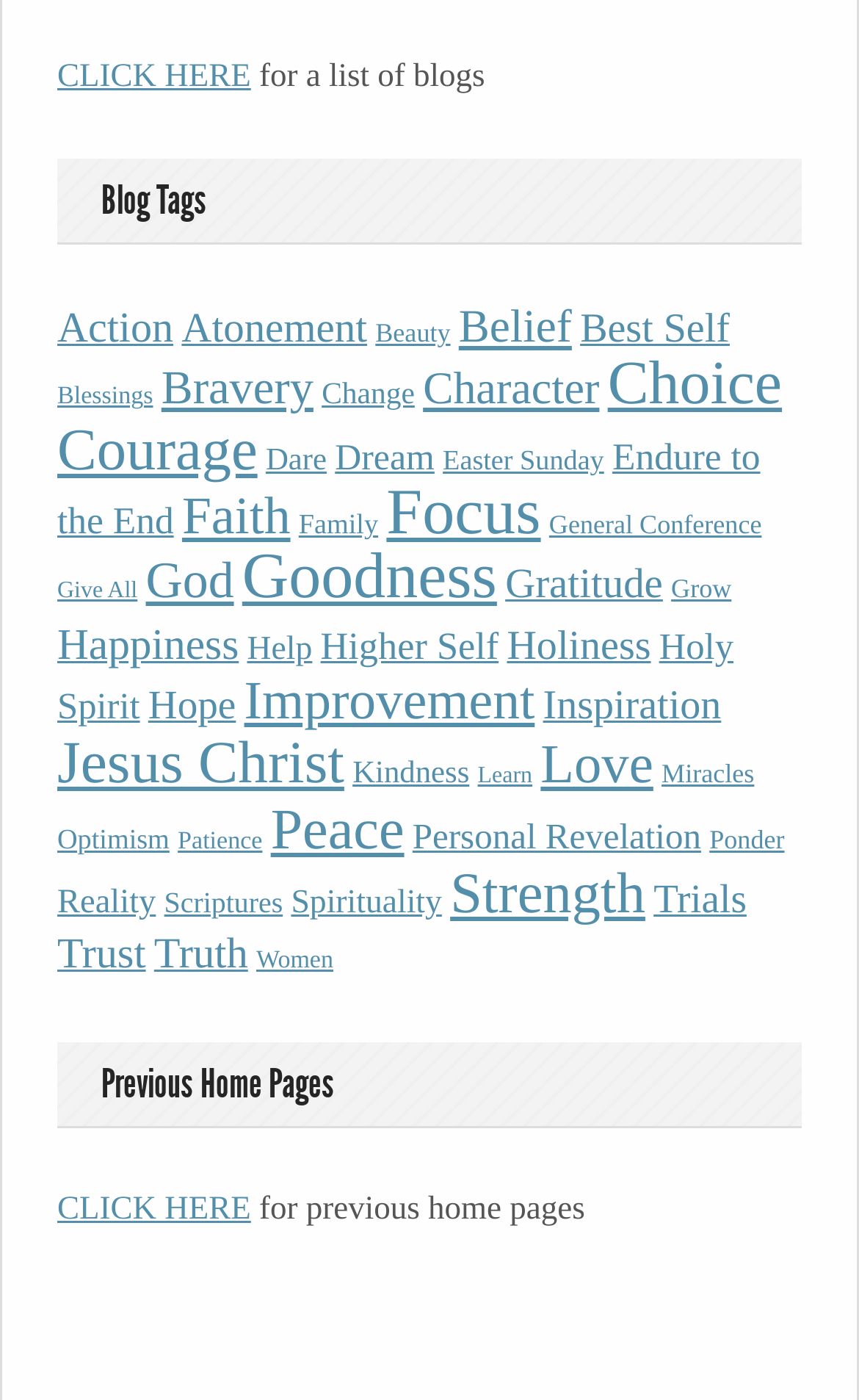Provide a thorough and detailed response to the question by examining the image: 
What is the most popular blog tag?

I looked at the number of items associated with each blog tag and found that 'Choice' has the most items, 126, making it the most popular blog tag.